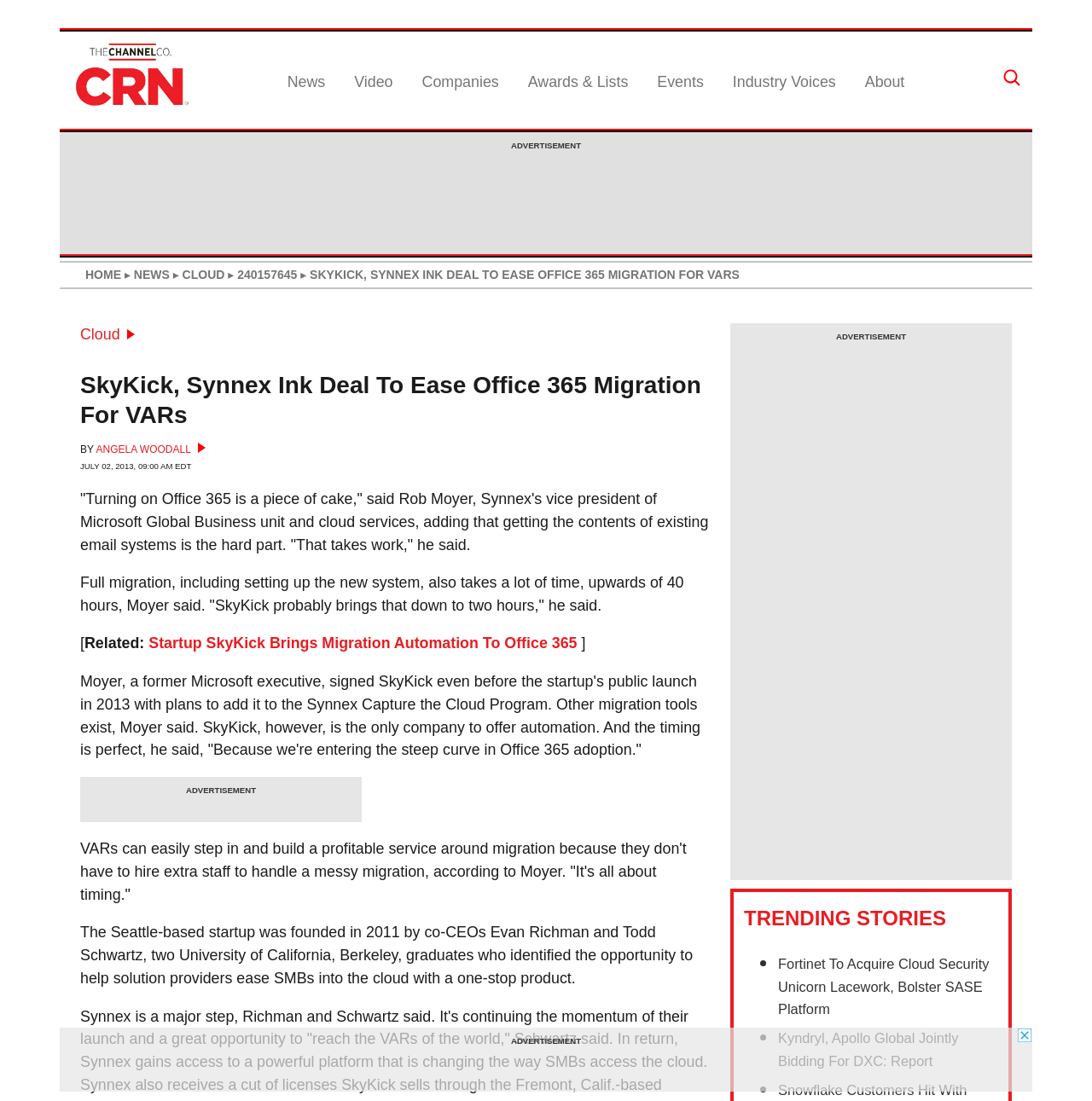Determine the main headline of the webpage and provide its text.

SkyKick, Synnex Ink Deal To Ease Office 365 Migration For VARs